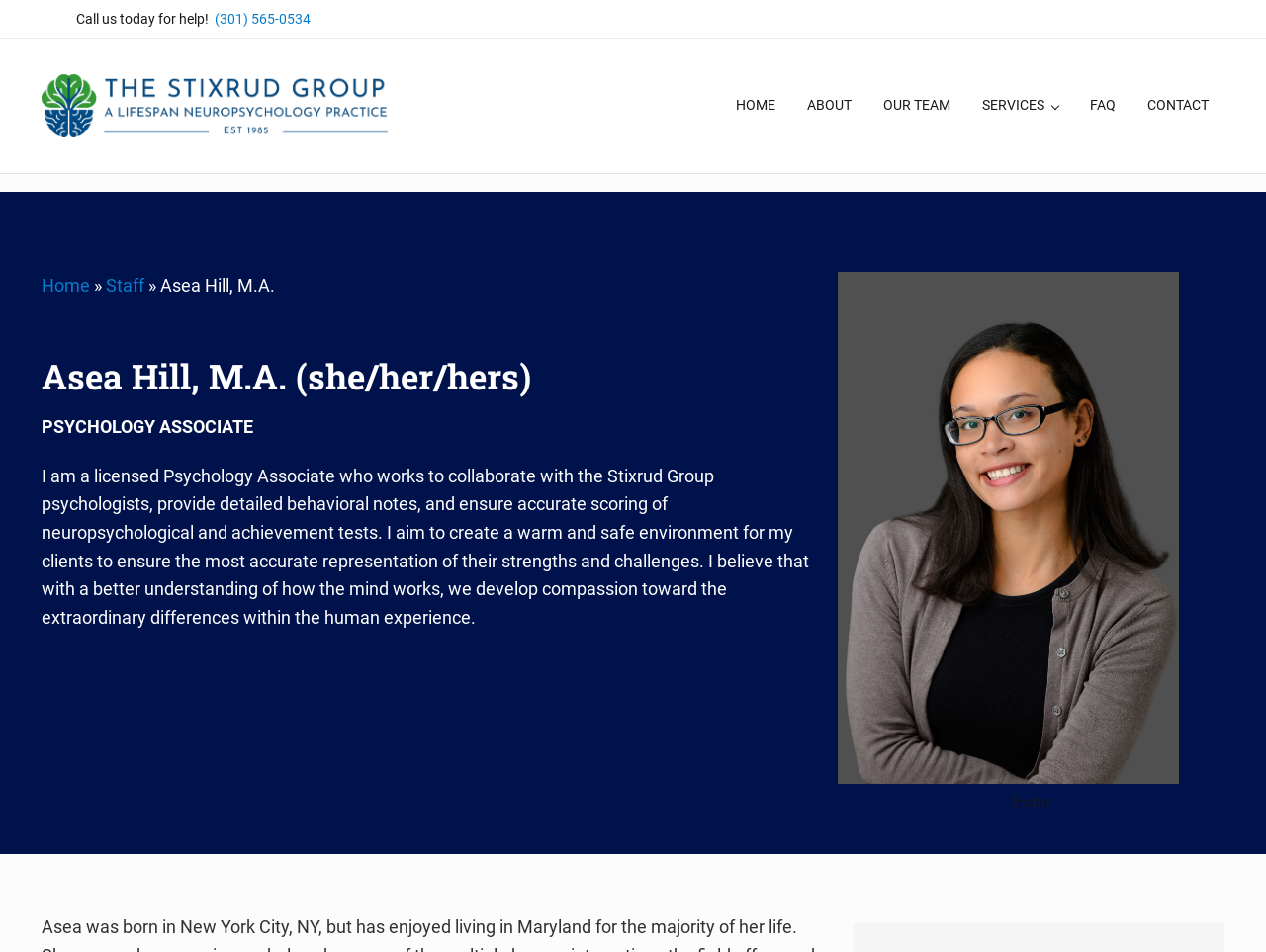Locate the bounding box coordinates of the element that should be clicked to fulfill the instruction: "Check the 'Archives' section".

None